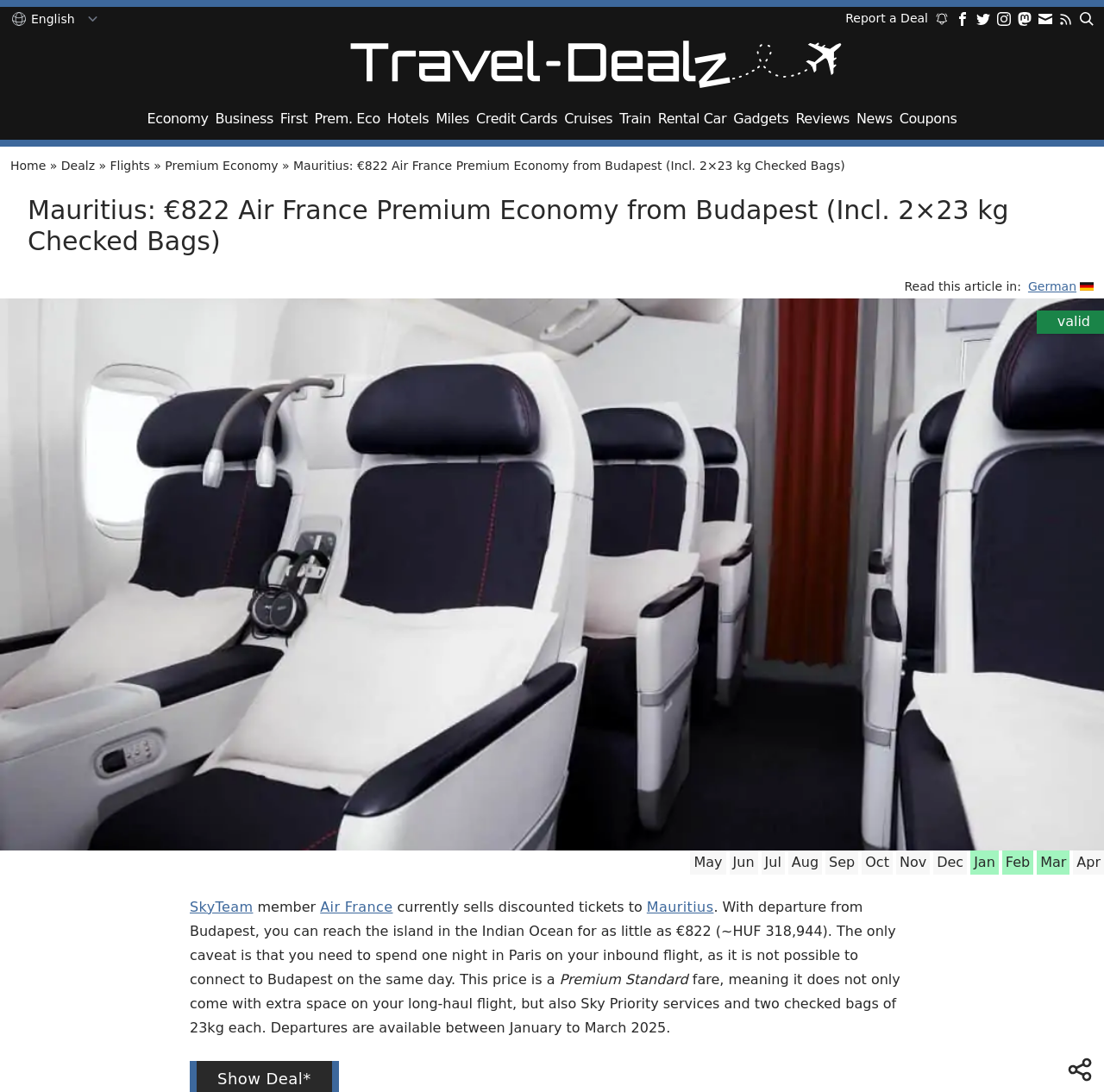Provide a brief response to the question below using one word or phrase:
What is the minimum price of the discounted tickets?

€822